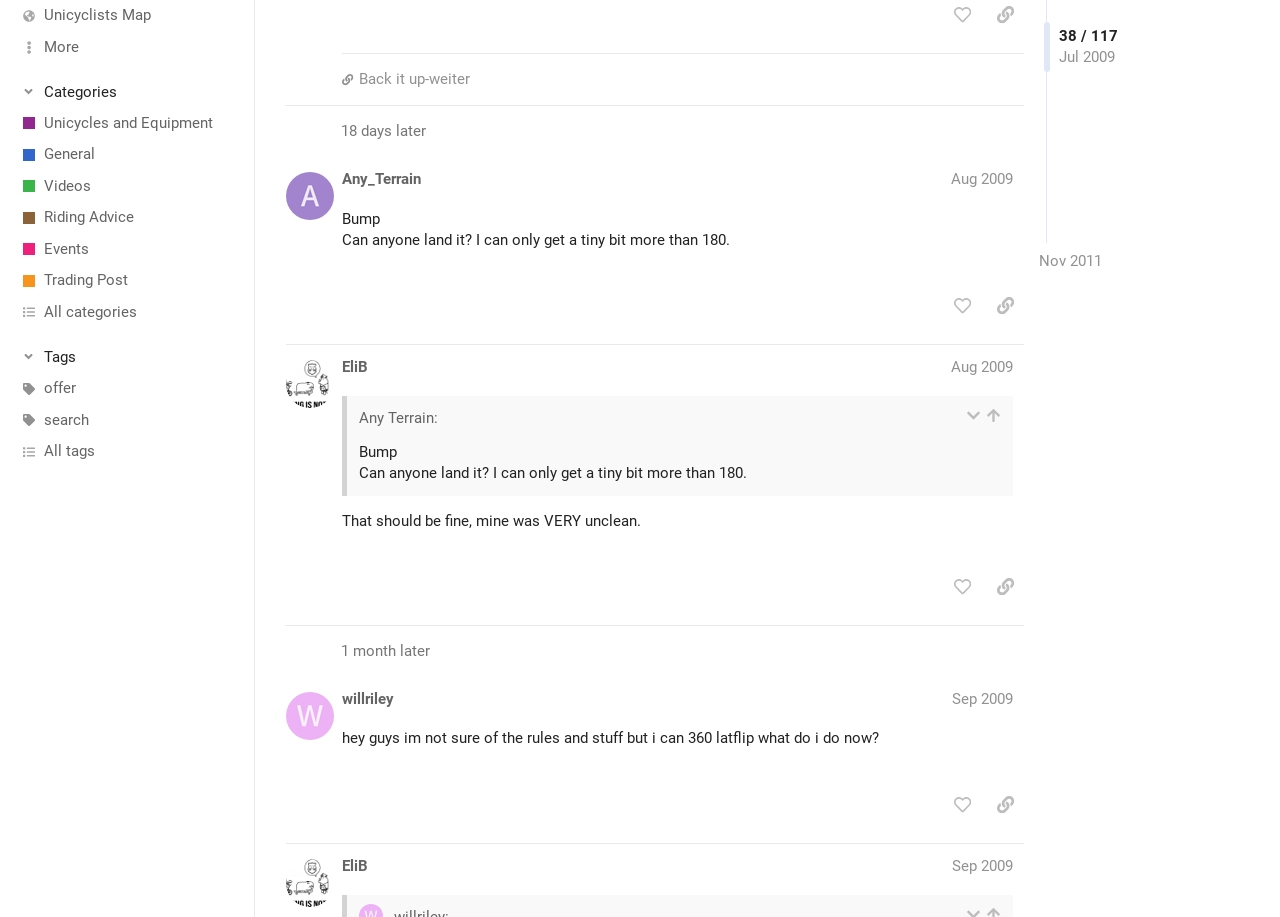Locate the bounding box coordinates of the region to be clicked to comply with the following instruction: "copy a link to this post to clipboard". The coordinates must be four float numbers between 0 and 1, in the form [left, top, right, bottom].

[0.771, 0.222, 0.8, 0.26]